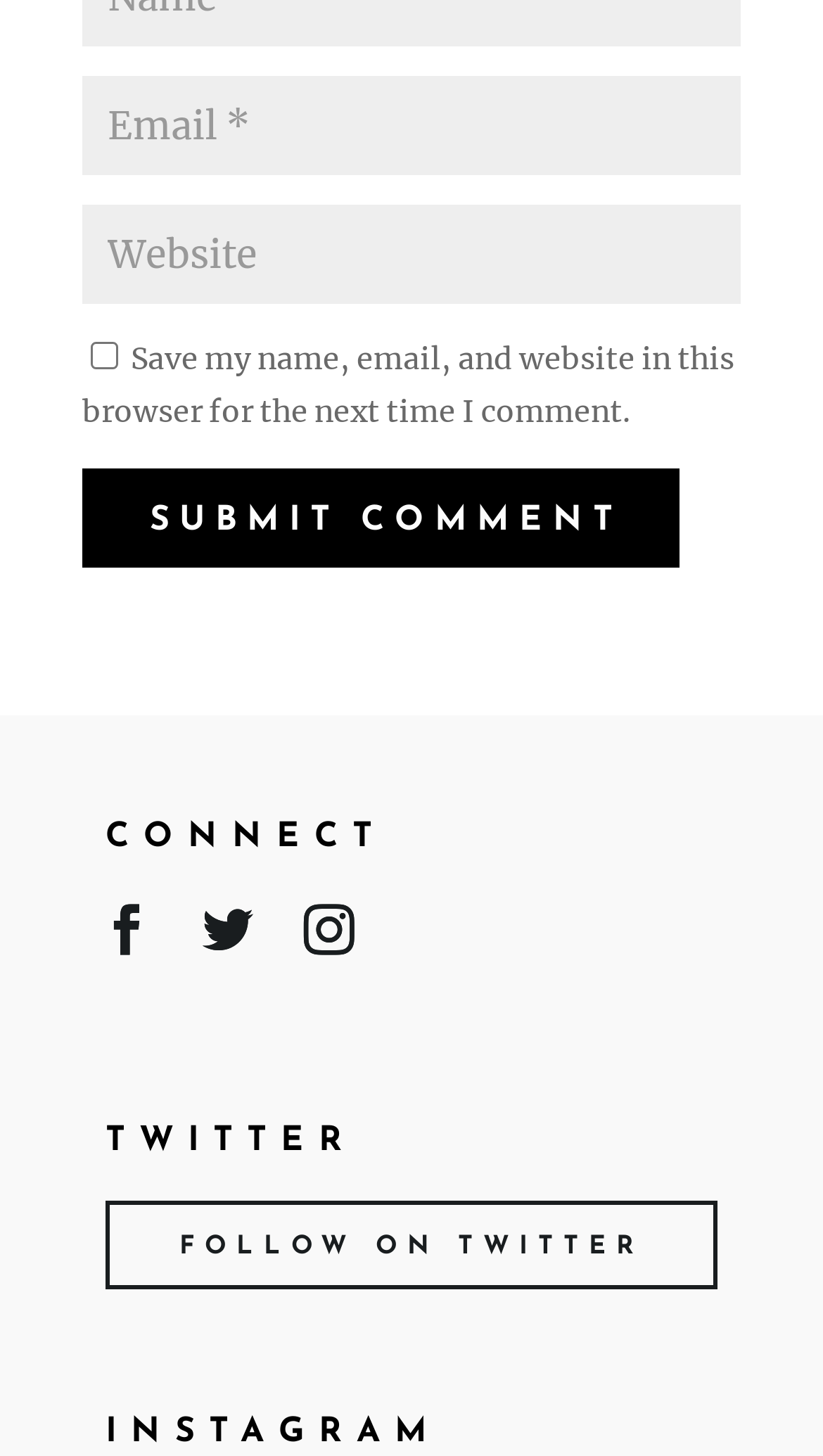Please find the bounding box coordinates for the clickable element needed to perform this instruction: "Enter email address".

[0.1, 0.052, 0.9, 0.12]